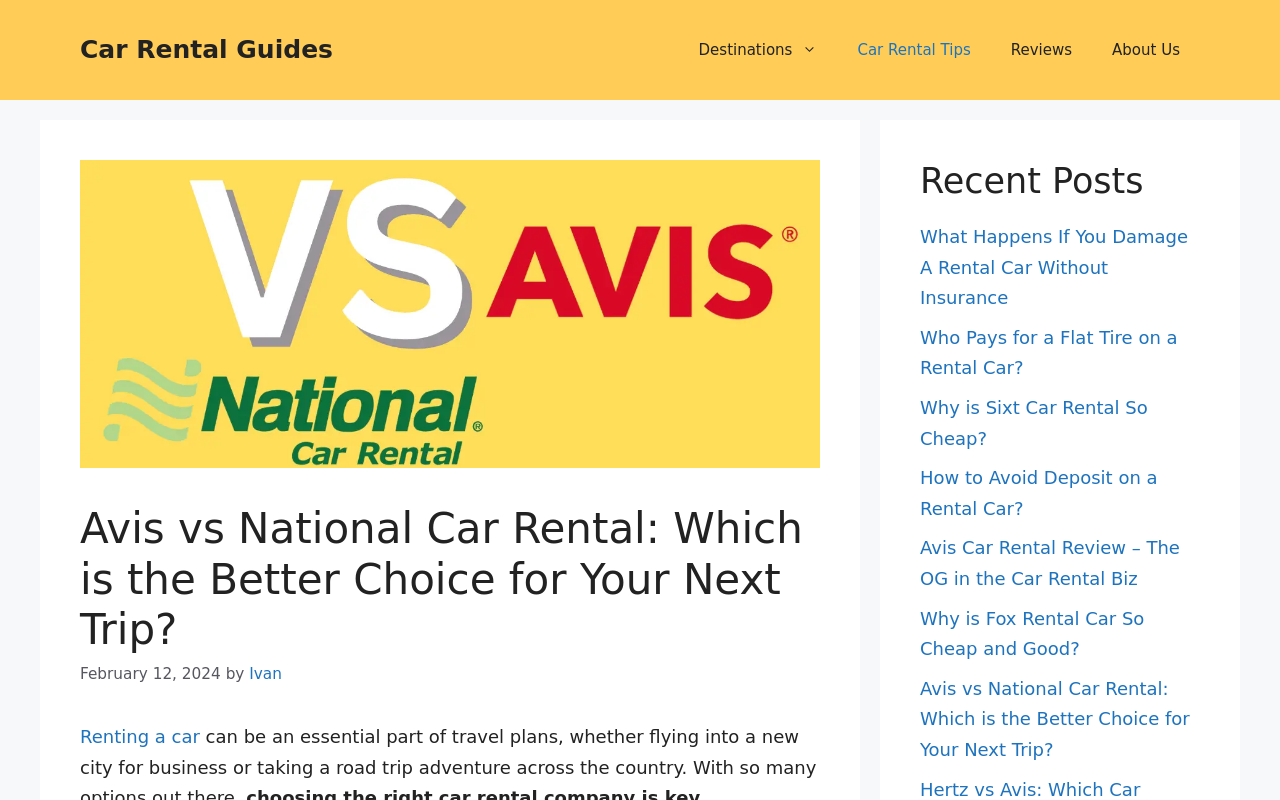What is the date of the article?
Please provide an in-depth and detailed response to the question.

The date of the article is mentioned below the main heading as 'February 12, 2024', which is the publication date of the article.